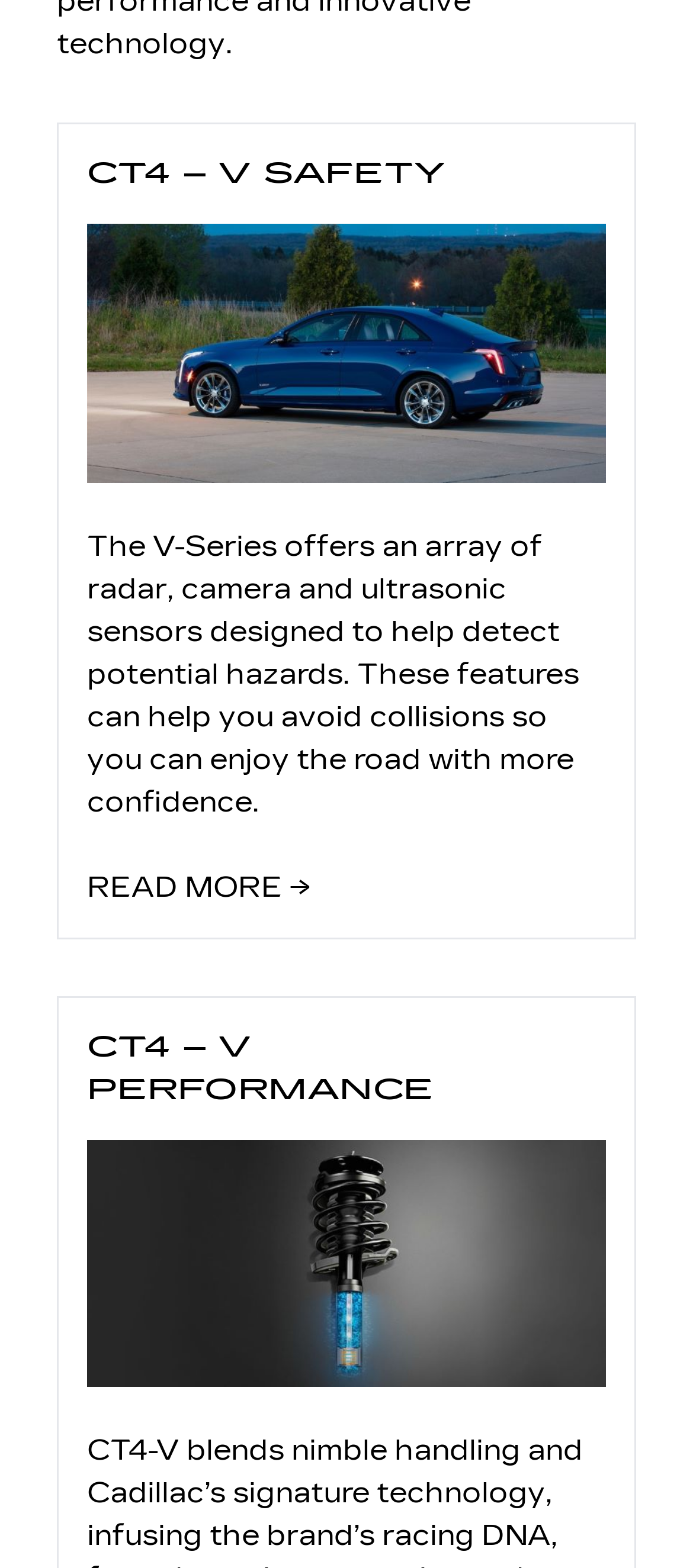What is the function of the 'READ MORE →' link?
Please provide a detailed and comprehensive answer to the question.

The 'READ MORE →' link is placed below the description of V-Series safety features, suggesting that it leads to a page with more information about V-Series safety.